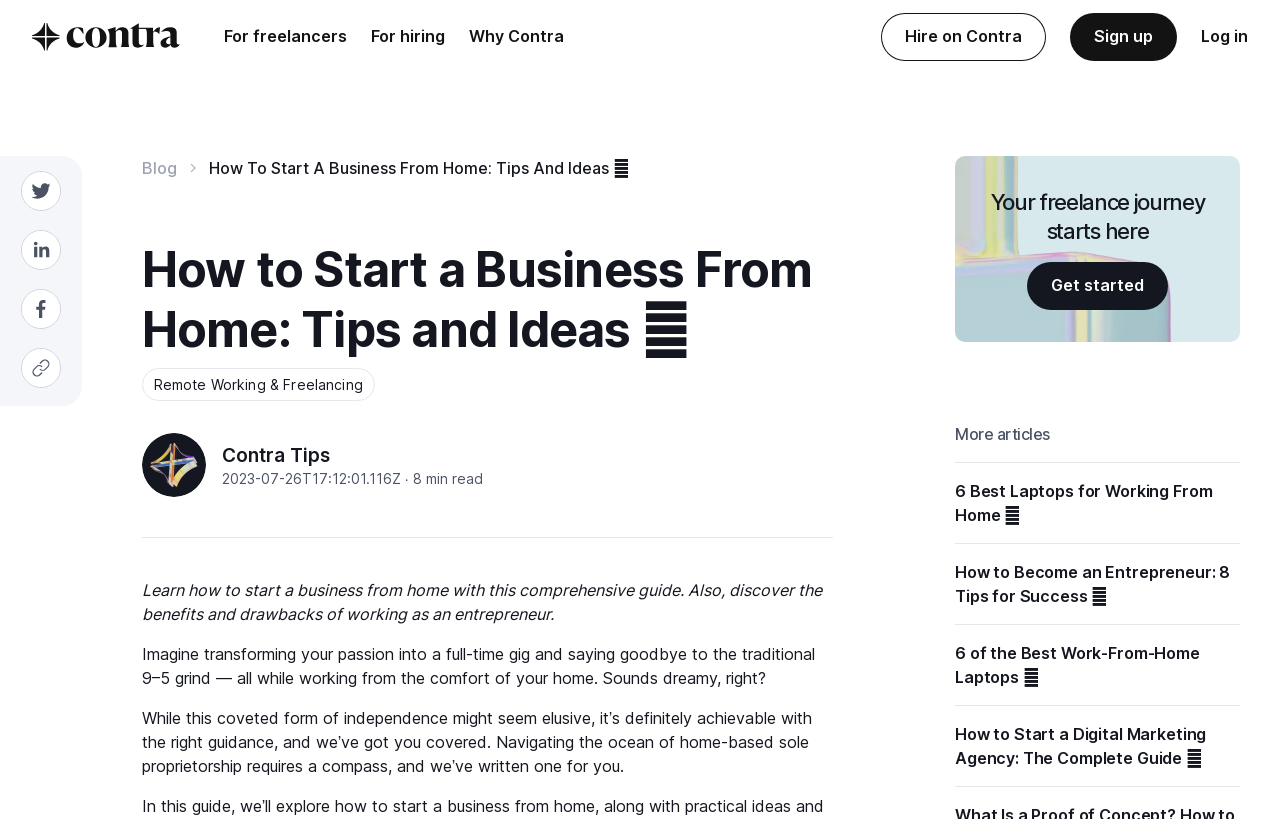Generate a thorough caption detailing the webpage content.

This webpage is about starting a business from home and provides a comprehensive guide for entrepreneurs. At the top left corner, there is a logo of Contra, accompanied by a link to the Contra website. Below the logo, there are three sections: "For freelancers", "For hiring", and "Why Contra", each with a dialog box containing links to related pages.

On the right side of the page, there are three prominent links: "Hire on Contra", "Sign up", and "Log in". Below these links, there are three hidden social media buttons for Twitter, LinkedIn, and Facebook.

The main content of the page starts with a heading "How to Start a Business From Home: Tips and Ideas" followed by a brief introduction to remote working and freelancing. The introduction is accompanied by a timestamp indicating when the article was published.

The article itself is divided into sections, with headings and paragraphs of text. The text describes the benefits and drawbacks of working as an entrepreneur and provides guidance on how to start a business from home. There are also links to related articles, such as "6 Best Laptops for Working From Home" and "How to Become an Entrepreneur: 8 Tips for Success".

At the bottom of the page, there is a call-to-action heading "Your freelance journey starts here" with a "Get started" link. Below this, there is a section titled "More articles" with links to additional related articles.